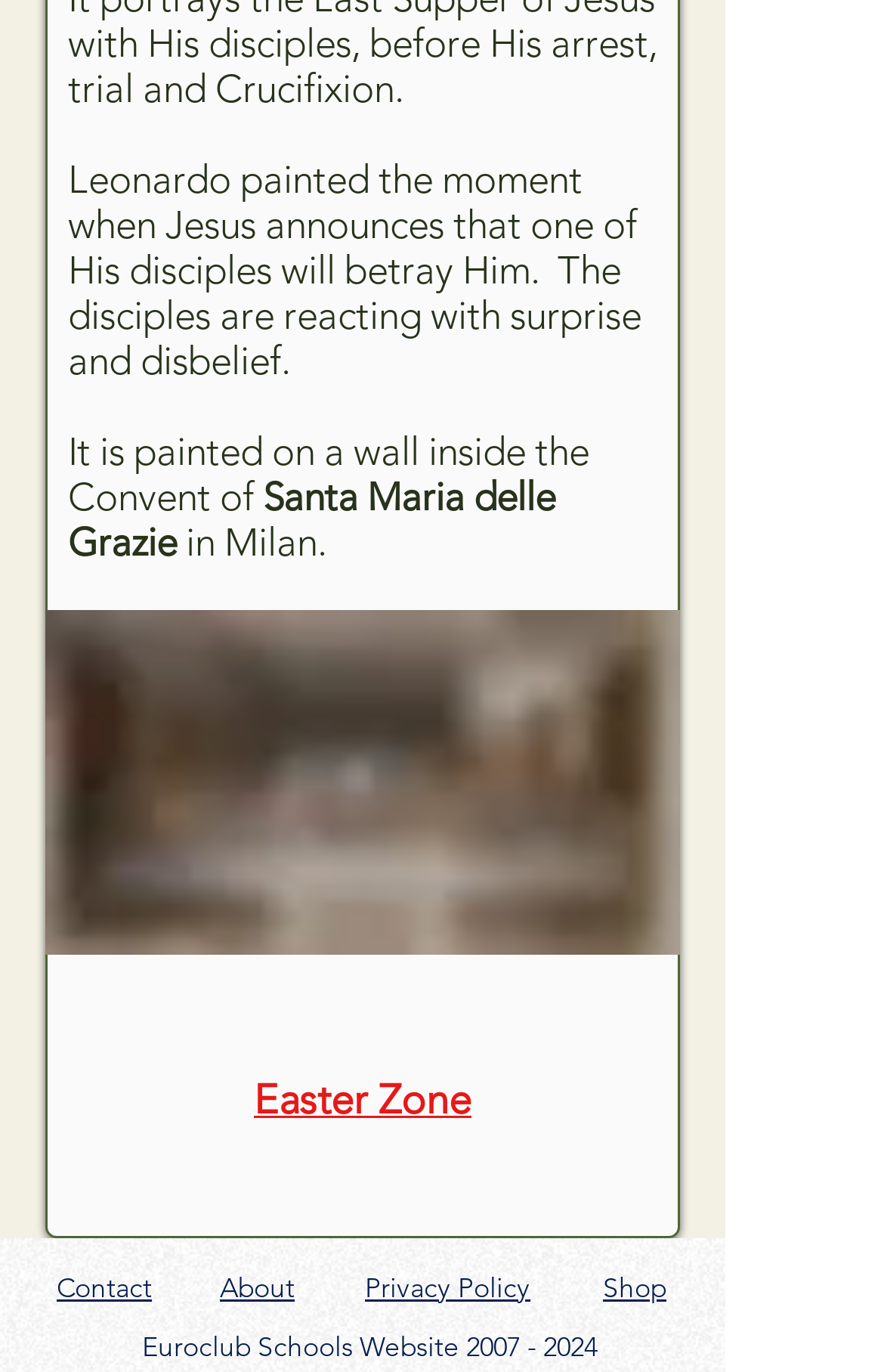What is the bounding box coordinate of the image?
Answer the question with a thorough and detailed explanation.

The image element has a bounding box coordinate of [0.051, 0.445, 0.769, 0.696], which represents the left, top, right, and bottom coordinates of the image on the webpage.